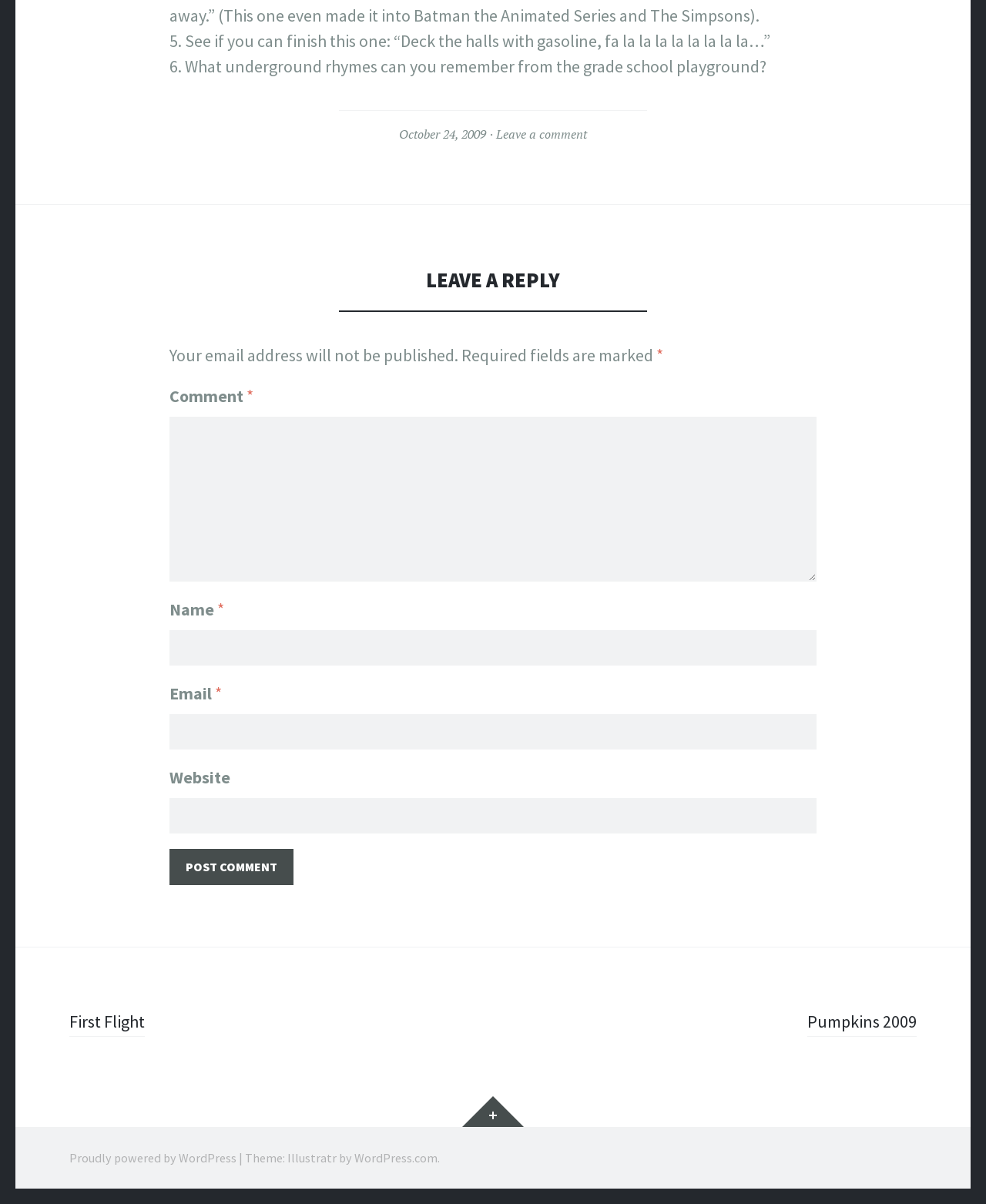Answer the question below with a single word or a brief phrase: 
Is the 'Website' text box required?

No